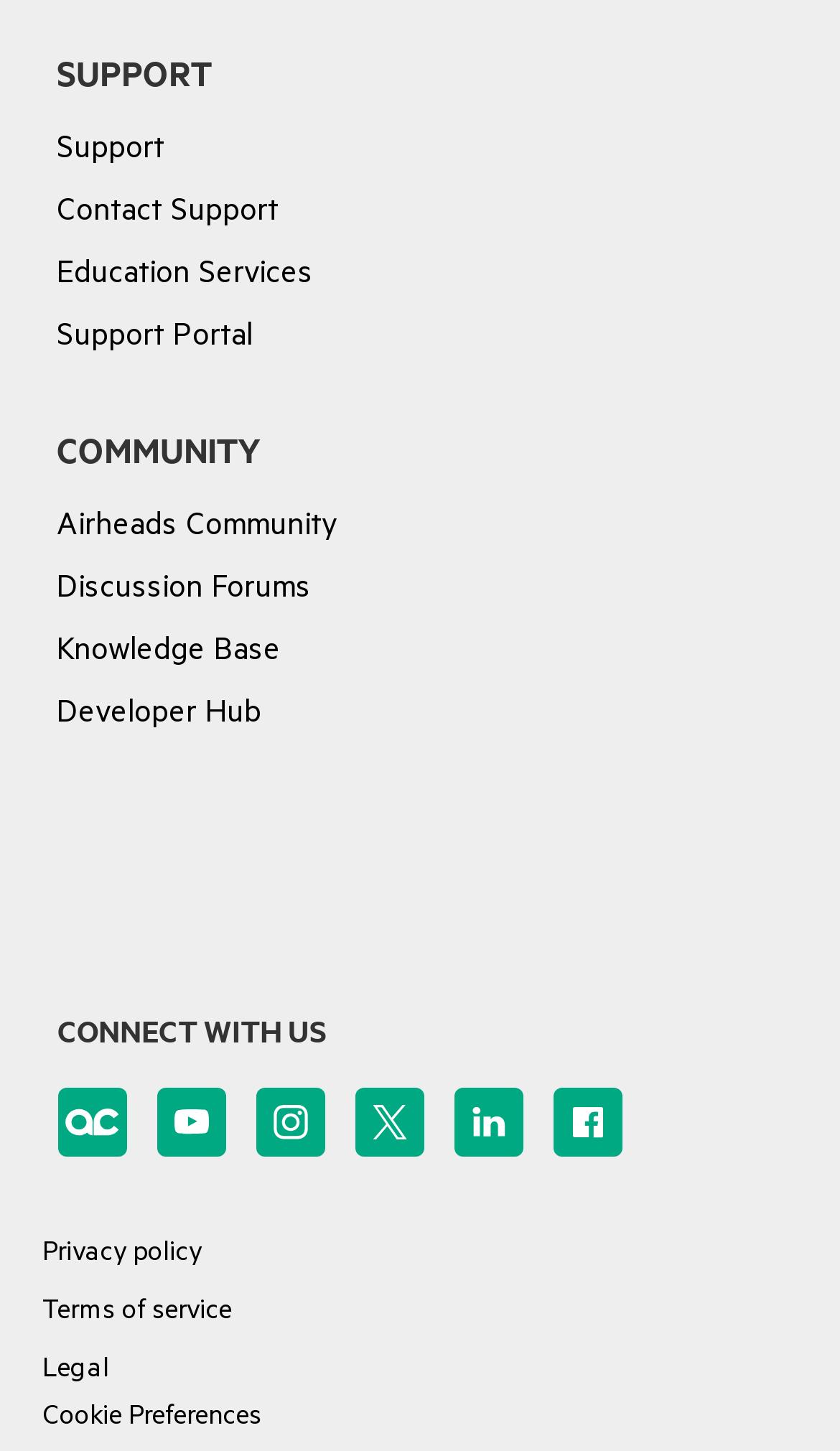Bounding box coordinates should be in the format (top-left x, top-left y, bottom-right x, bottom-right y) and all values should be floating point numbers between 0 and 1. Determine the bounding box coordinate for the UI element described as: Facebook

[0.658, 0.749, 0.74, 0.797]